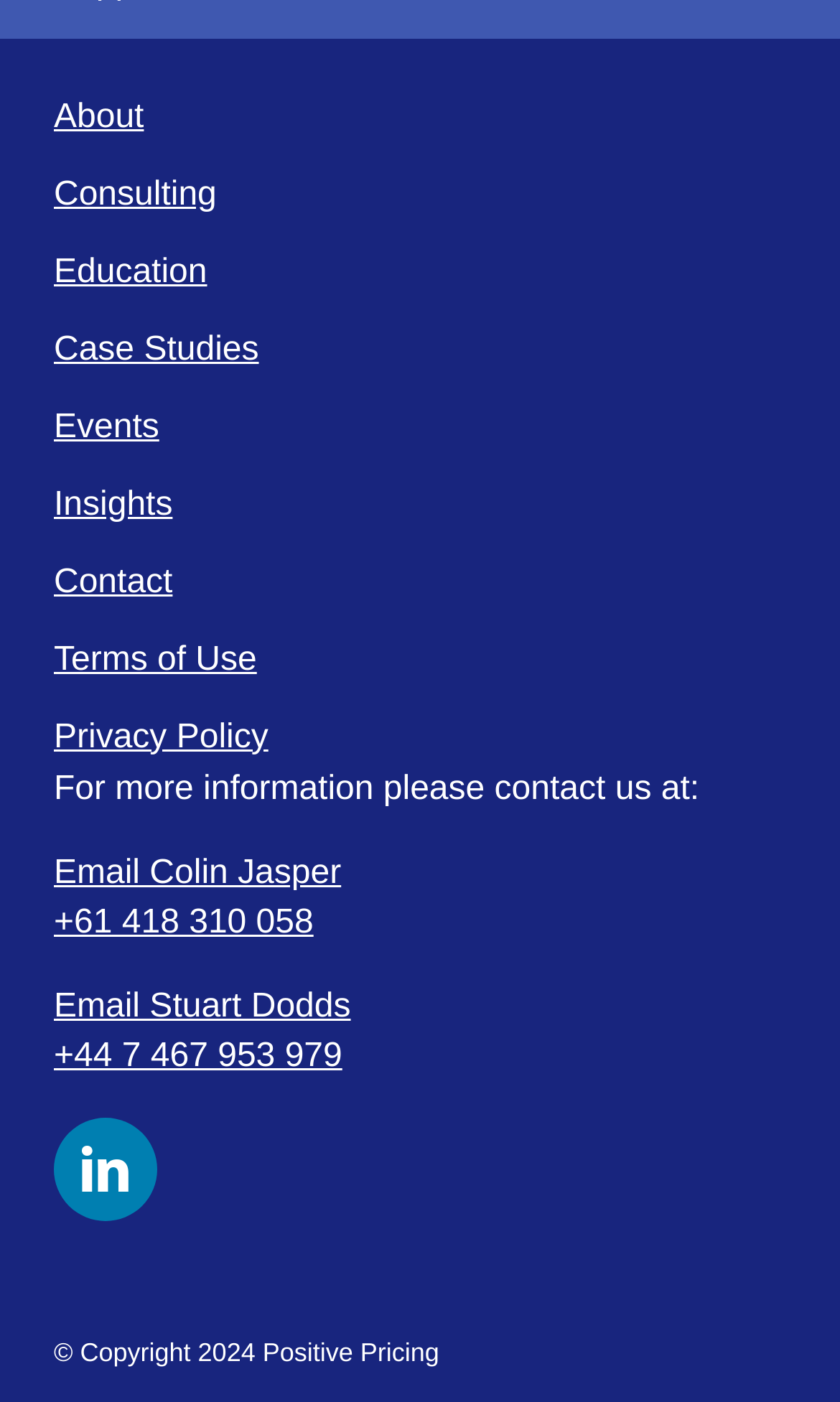Please provide the bounding box coordinate of the region that matches the element description: Deutsch. Coordinates should be in the format (top-left x, top-left y, bottom-right x, bottom-right y) and all values should be between 0 and 1.

None